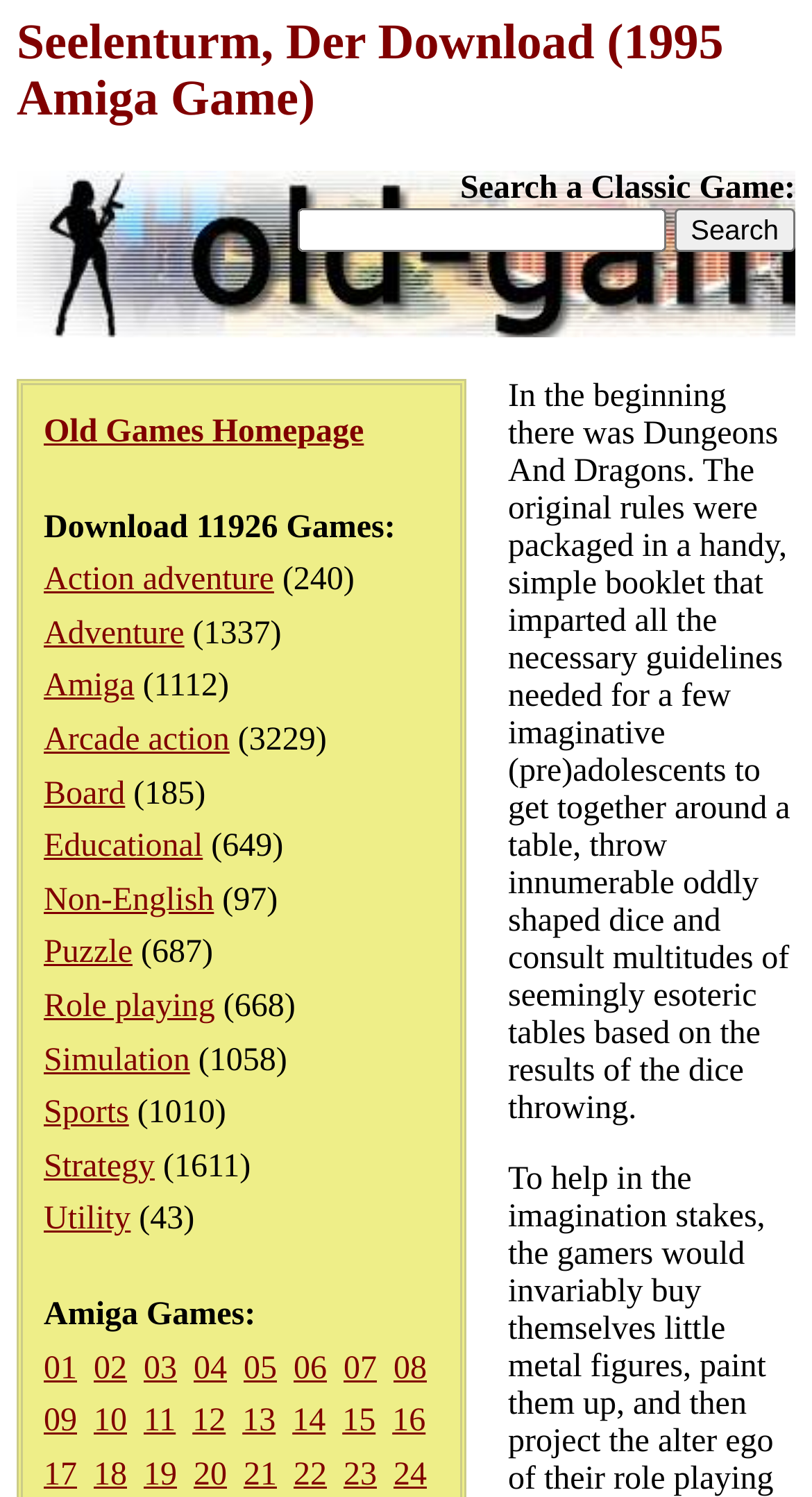Locate the heading on the webpage and return its text.

Seelenturm, Der Download (1995 Amiga Game)